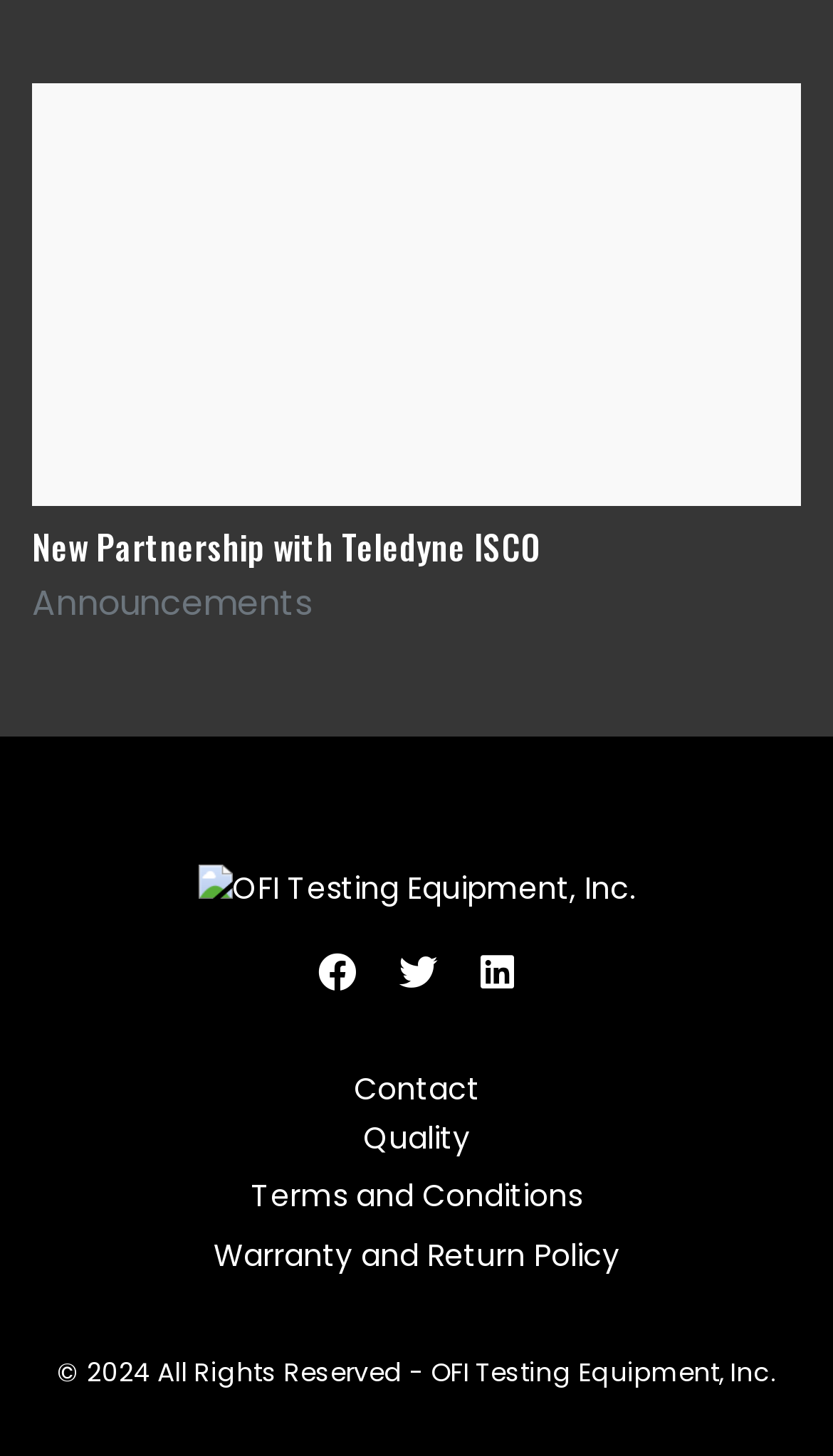Determine the bounding box coordinates of the region to click in order to accomplish the following instruction: "Follow Tech Observer Desk on social media". Provide the coordinates as four float numbers between 0 and 1, specifically [left, top, right, bottom].

None